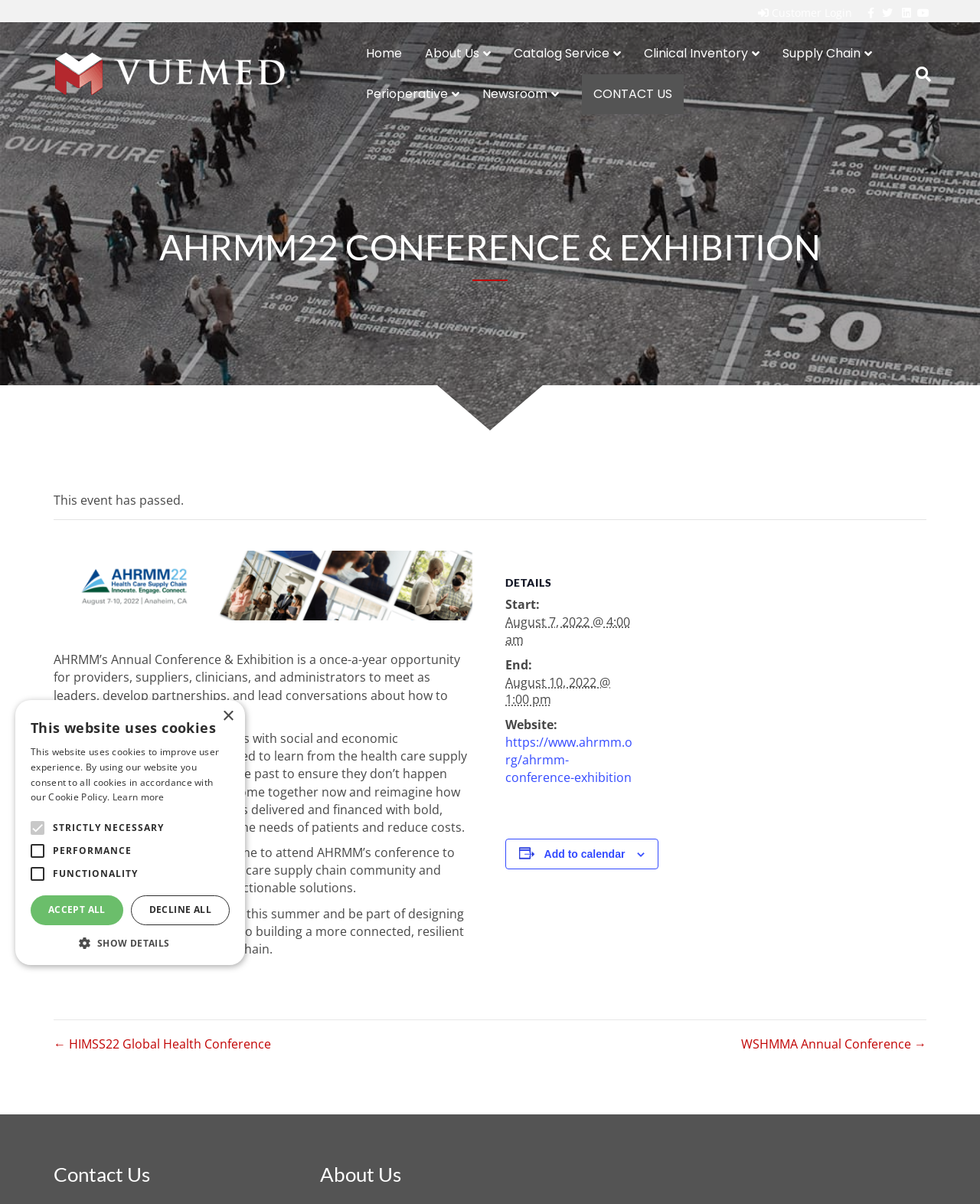Specify the bounding box coordinates of the region I need to click to perform the following instruction: "Search for something". The coordinates must be four float numbers in the range of 0 to 1, i.e., [left, top, right, bottom].

[0.923, 0.047, 0.95, 0.076]